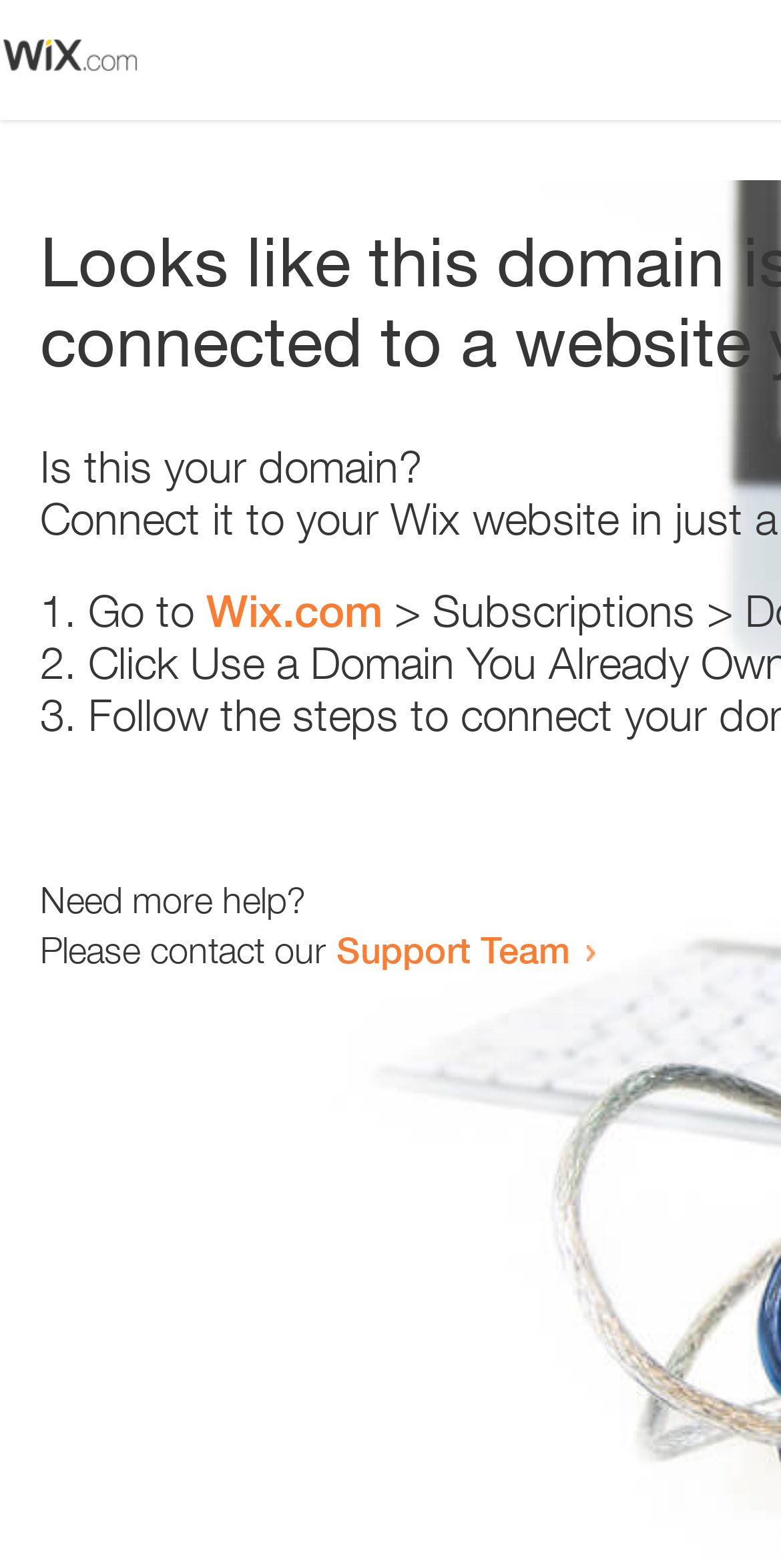Where can I get more help?
Analyze the image and provide a thorough answer to the question.

The webpage provides a link to the 'Support Team' which implies that users can get more help by contacting them.